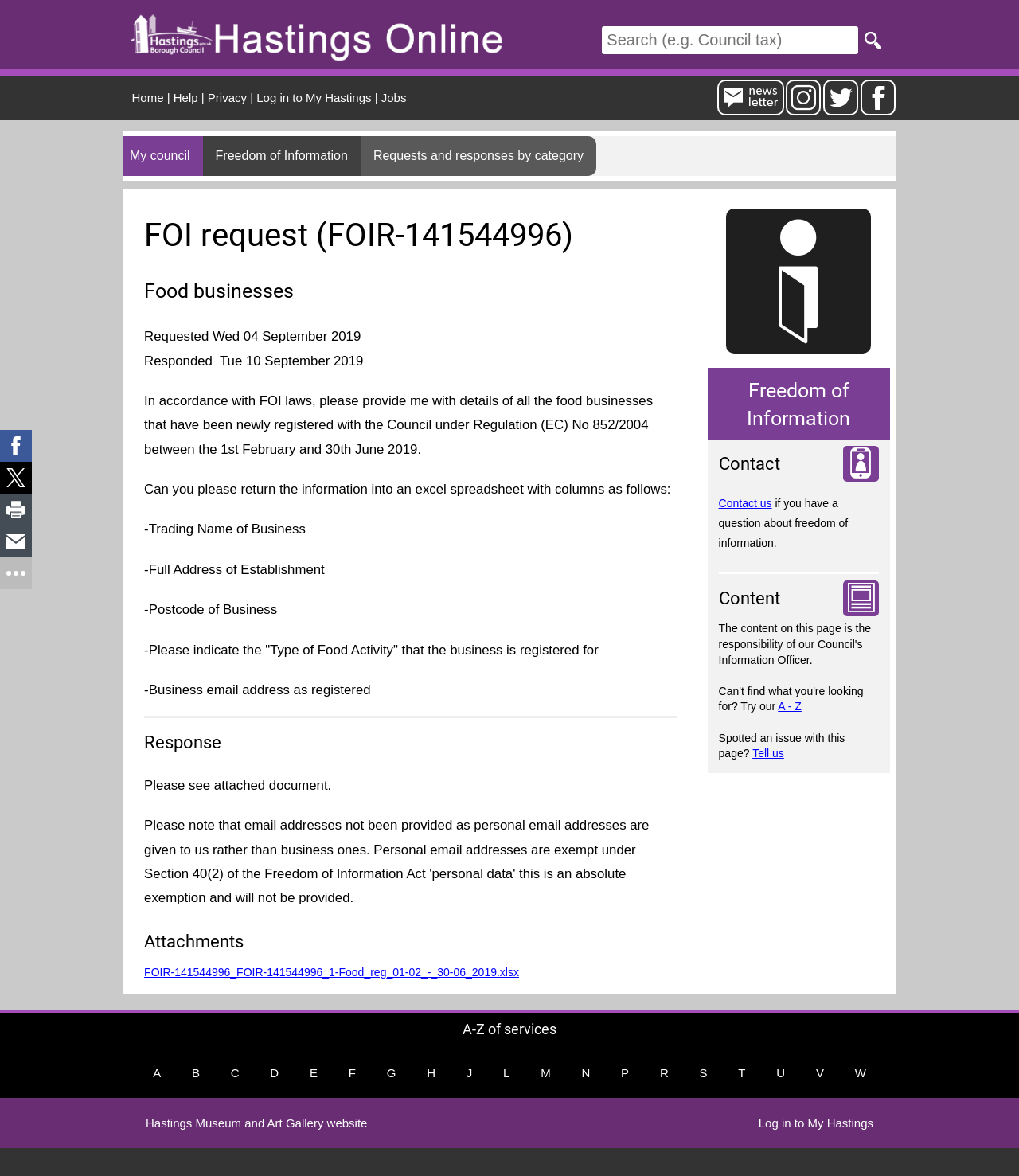Using the element description Share this link on X, predict the bounding box coordinates for the UI element. Provide the coordinates in (top-left x, top-left y, bottom-right x, bottom-right y) format with values ranging from 0 to 1.

[0.0, 0.393, 0.031, 0.42]